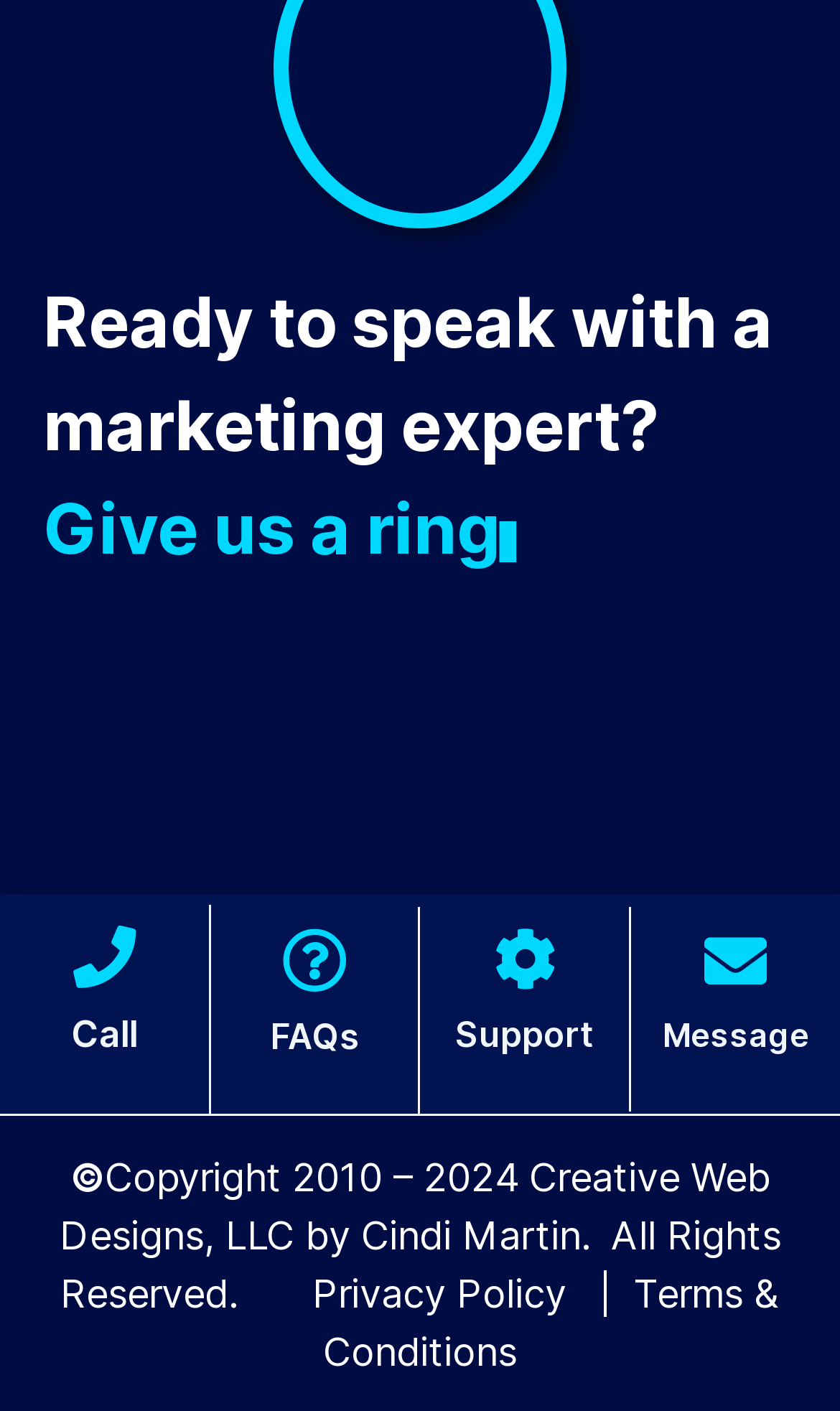What is the text on the top-left corner?
Using the image provided, answer with just one word or phrase.

▋